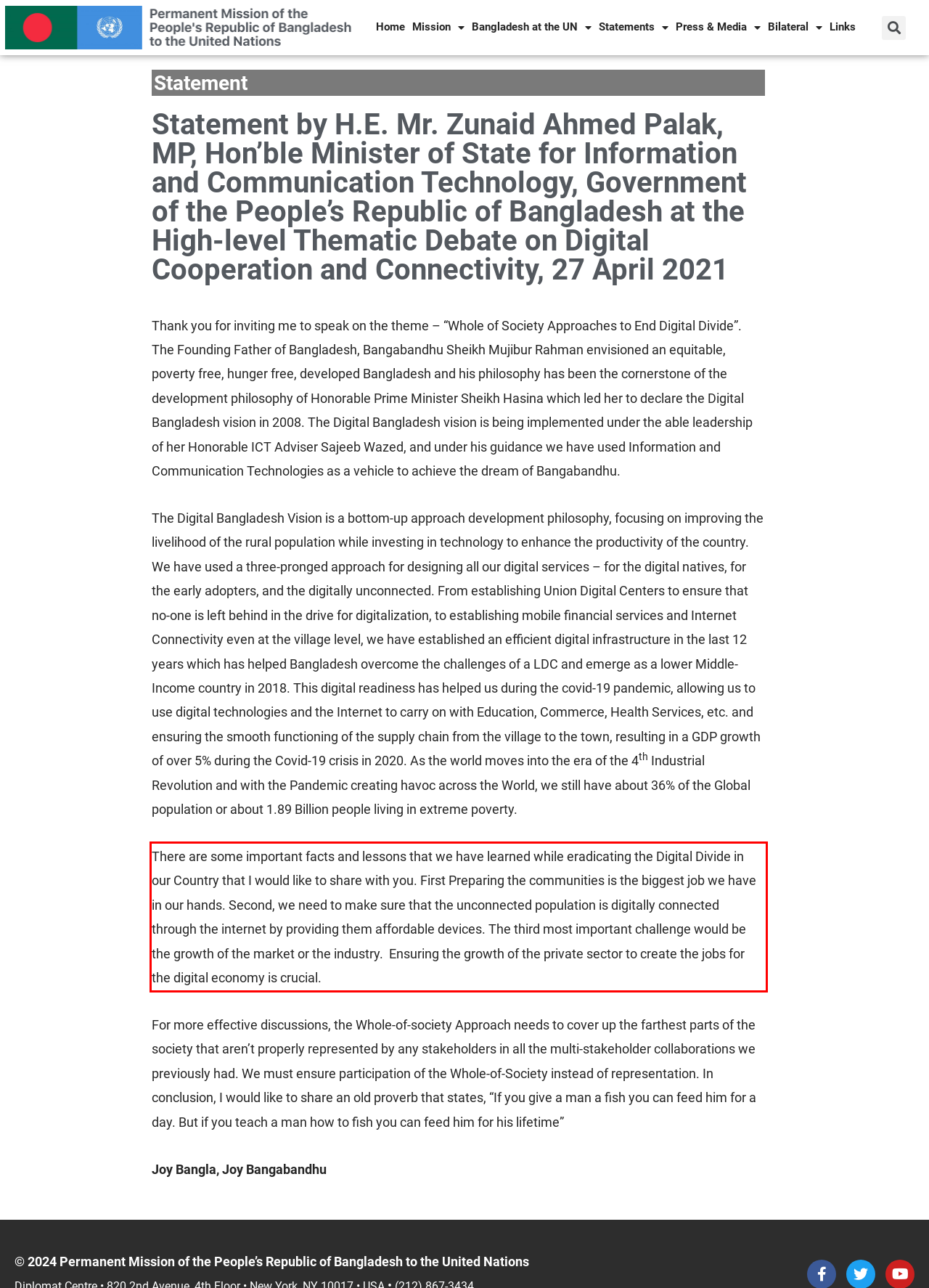You are looking at a screenshot of a webpage with a red rectangle bounding box. Use OCR to identify and extract the text content found inside this red bounding box.

There are some important facts and lessons that we have learned while eradicating the Digital Divide in our Country that I would like to share with you. First Preparing the communities is the biggest job we have in our hands. Second, we need to make sure that the unconnected population is digitally connected through the internet by providing them affordable devices. The third most important challenge would be the growth of the market or the industry. Ensuring the growth of the private sector to create the jobs for the digital economy is crucial.